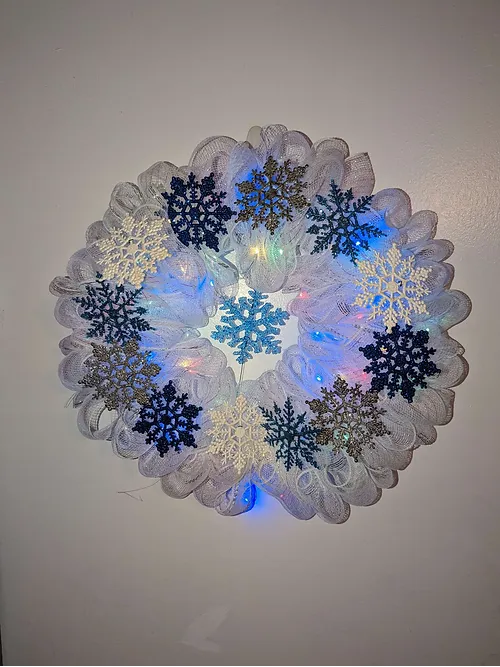How many lighting settings are available?
Using the image as a reference, give a one-word or short phrase answer.

8